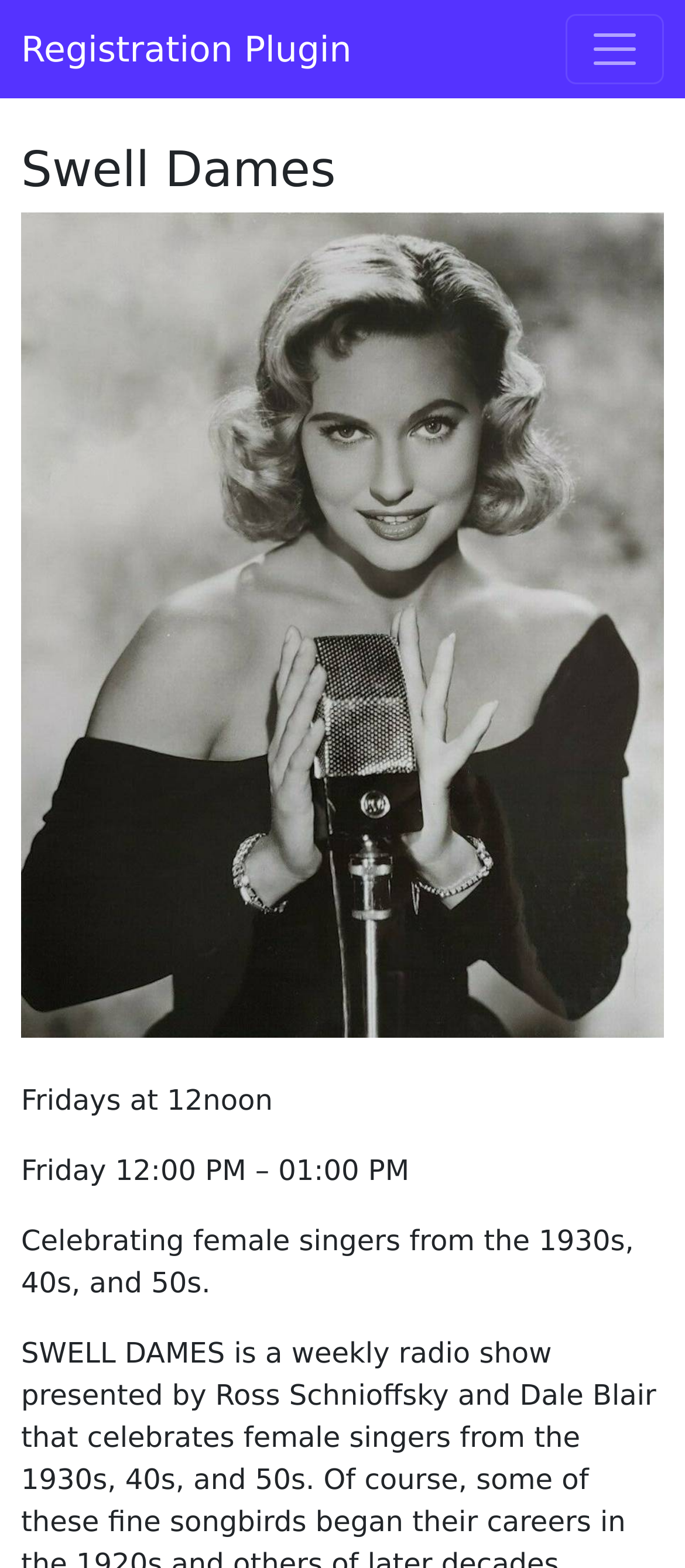Determine the bounding box coordinates of the UI element that matches the following description: "parent_node: Registration Plugin aria-label="Toggle navigation"". The coordinates should be four float numbers between 0 and 1 in the format [left, top, right, bottom].

[0.826, 0.009, 0.969, 0.054]